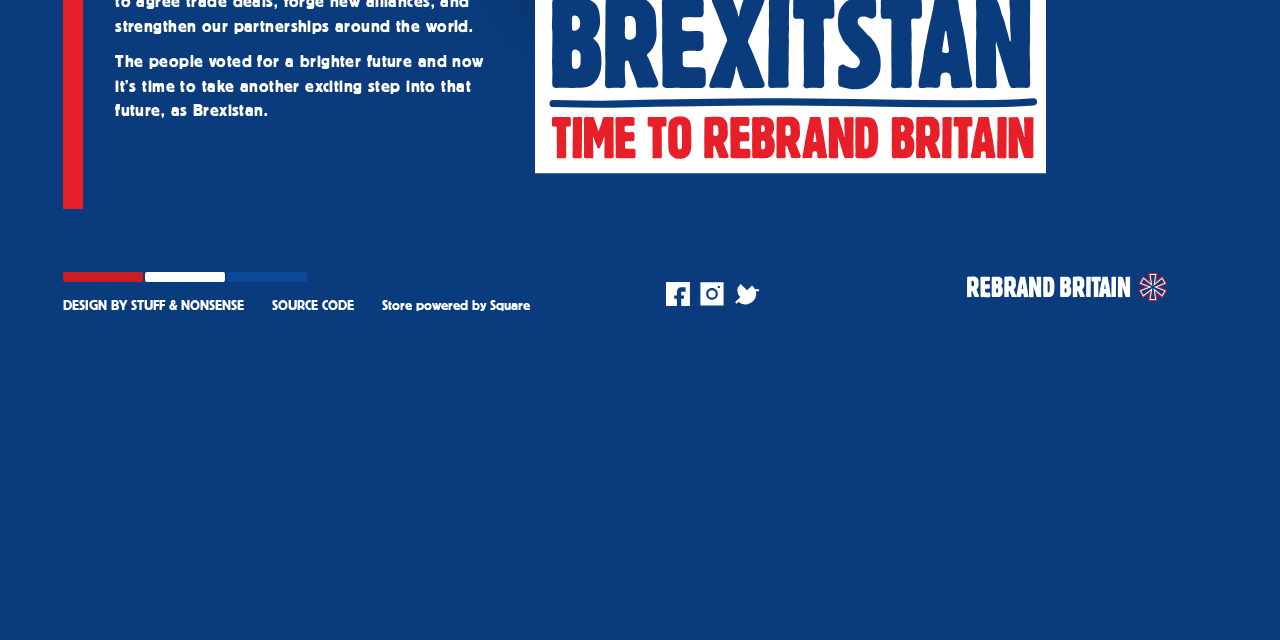Please determine the bounding box coordinates for the UI element described here. Use the format (top-left x, top-left y, bottom-right x, bottom-right y) with values bounded between 0 and 1: title="Top"

[0.755, 0.425, 0.911, 0.482]